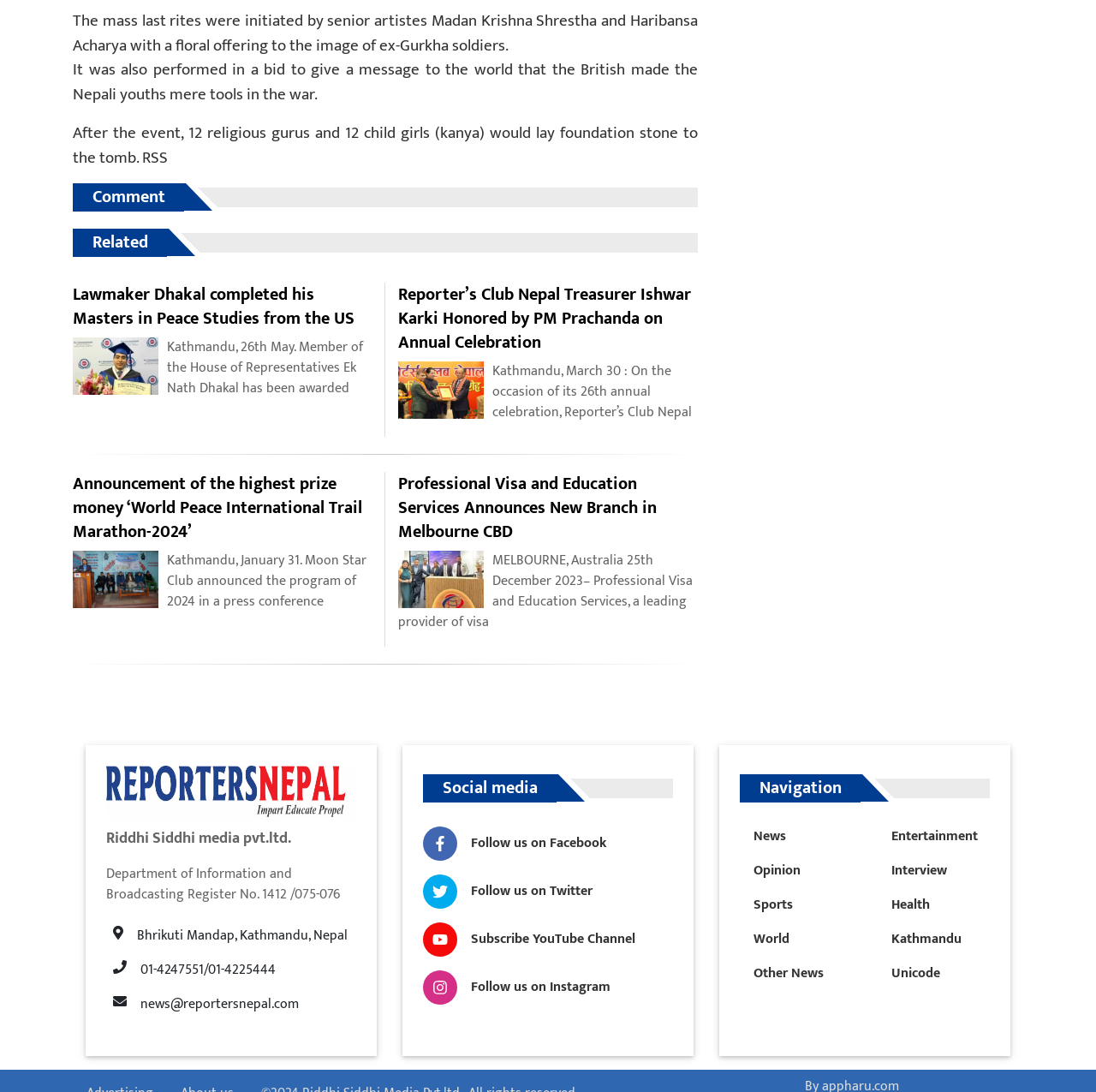What is the location of the organization mentioned at the bottom of the page?
Look at the image and answer the question with a single word or phrase.

Bhrikuti Mandap, Kathmandu, Nepal